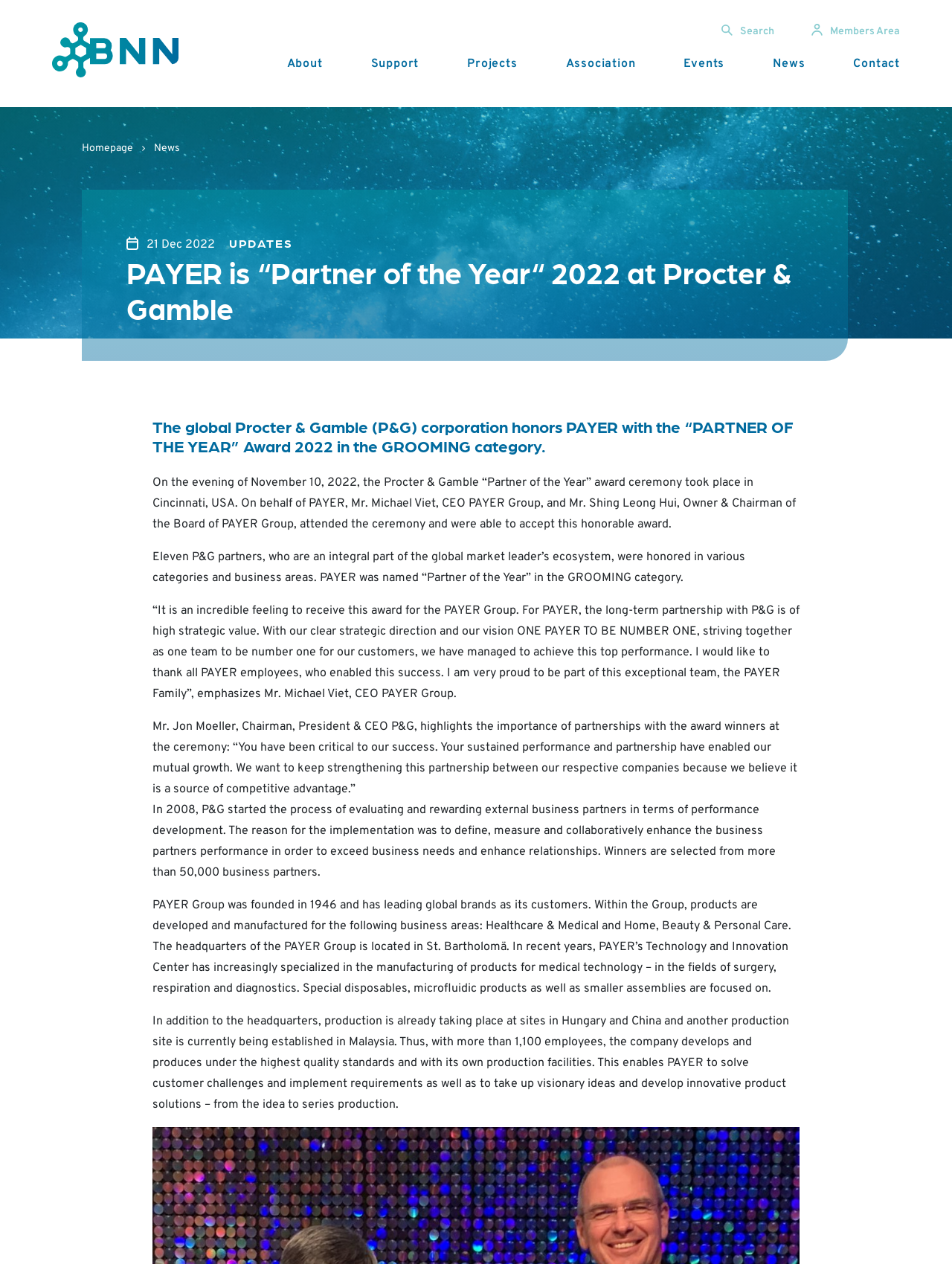Look at the image and answer the question in detail:
Where is the headquarters of the PAYER Group located?

As mentioned on the webpage, the headquarters of the PAYER Group is located in St. Bartholomä, and the company has production sites in Hungary, China, and Malaysia.